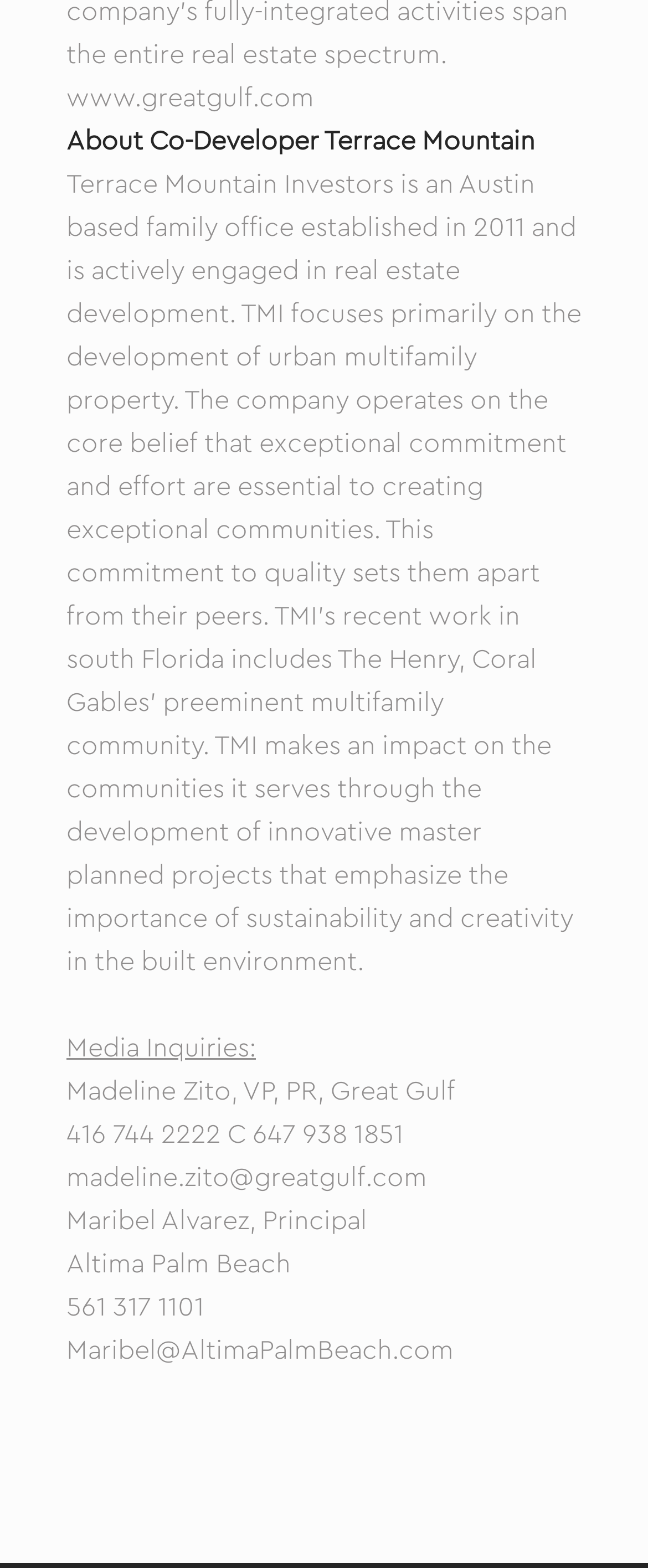What is the focus of TMI's development? Analyze the screenshot and reply with just one word or a short phrase.

Urban multifamily property